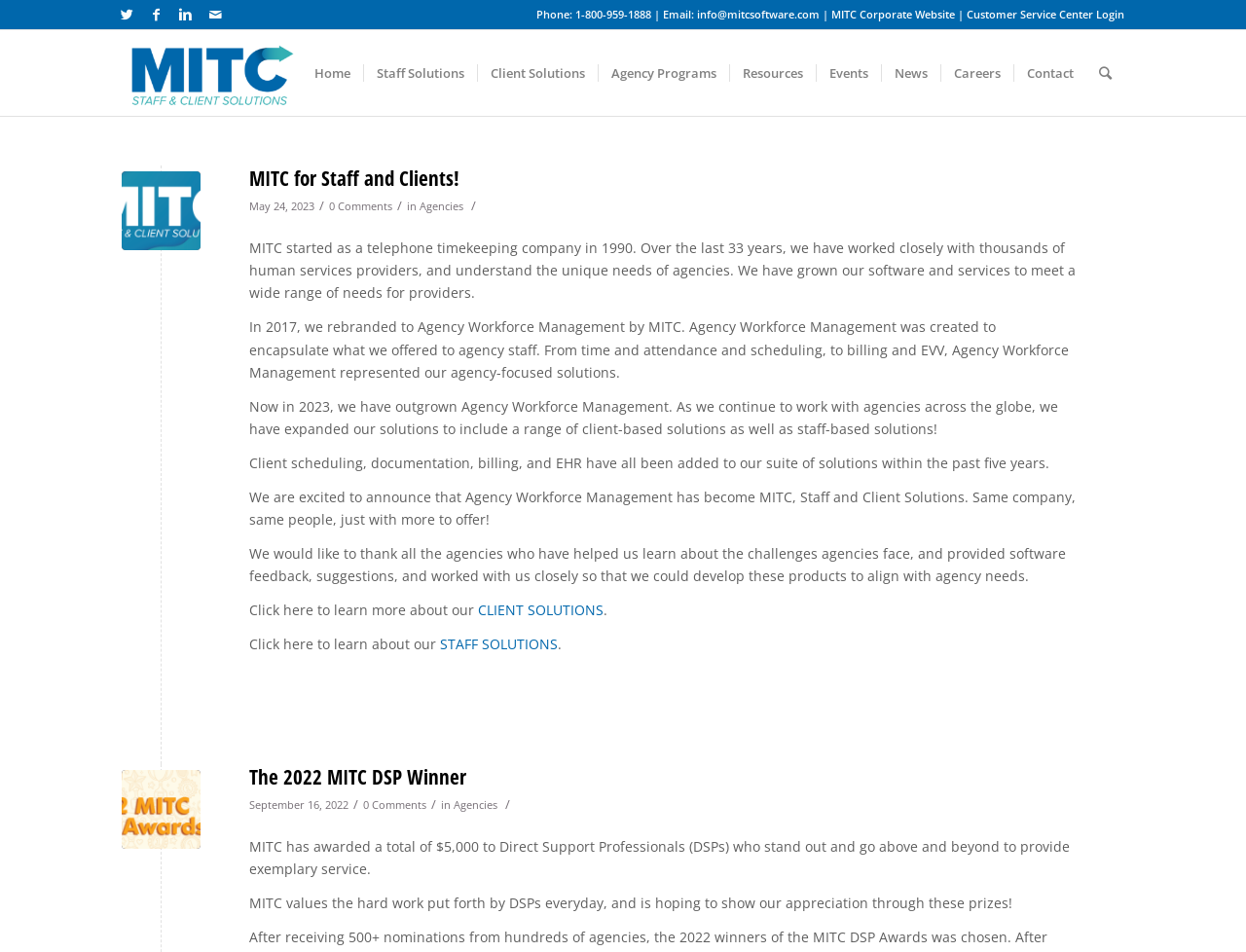Based on the element description: "MITC for Staff and Clients!", identify the UI element and provide its bounding box coordinates. Use four float numbers between 0 and 1, [left, top, right, bottom].

[0.2, 0.173, 0.369, 0.201]